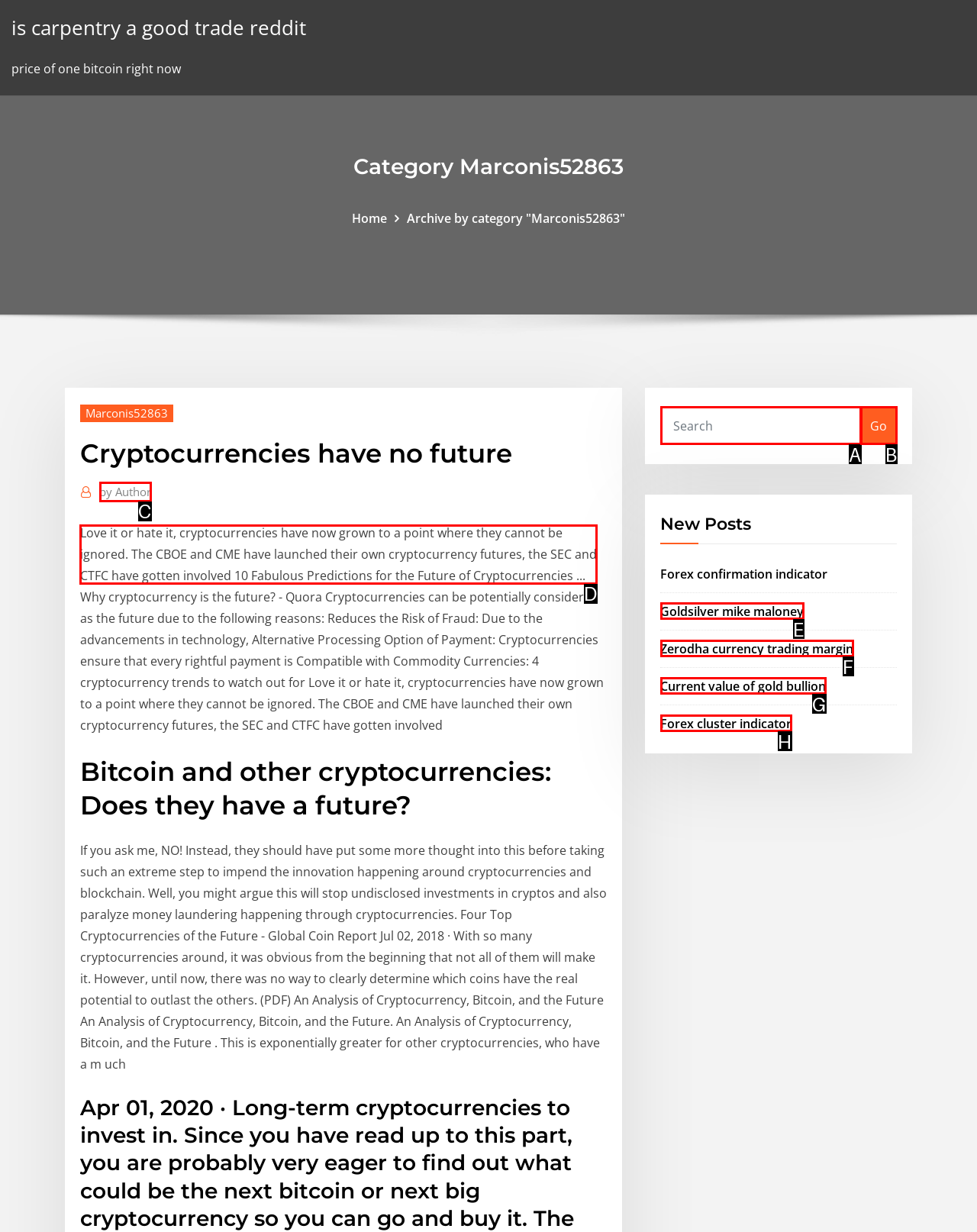Given the instruction: Read the article about the future of cryptocurrencies, which HTML element should you click on?
Answer with the letter that corresponds to the correct option from the choices available.

D